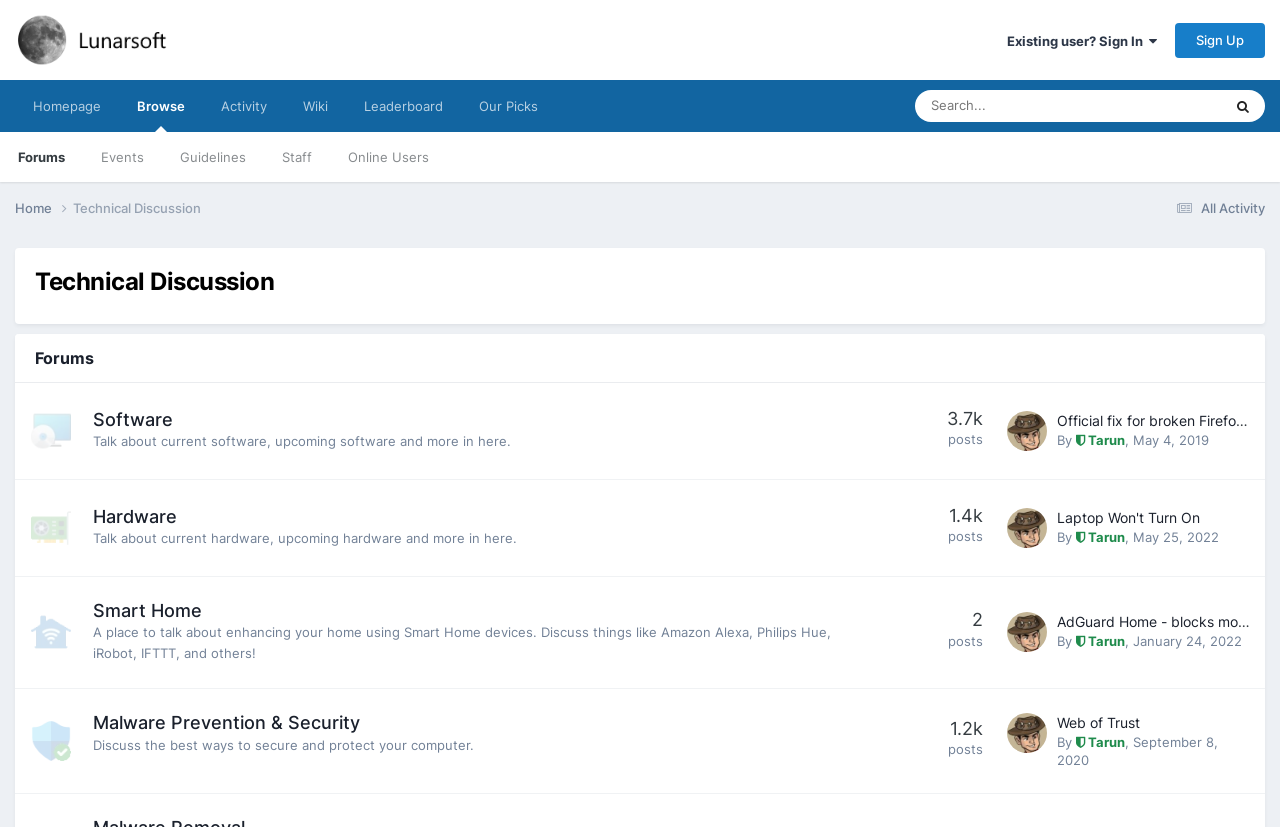Identify the bounding box coordinates of the section that should be clicked to achieve the task described: "Search for a topic".

[0.715, 0.109, 0.875, 0.148]